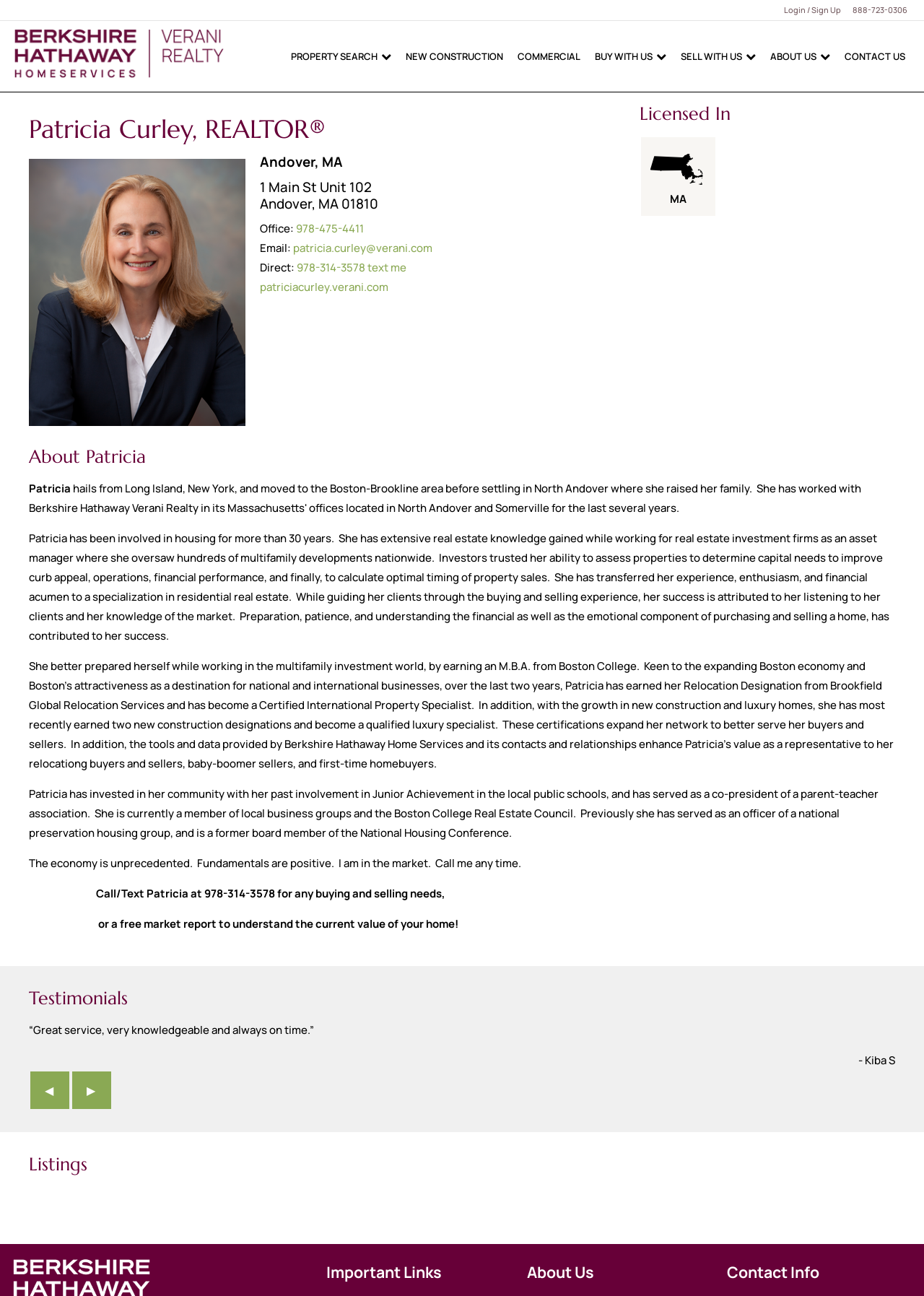Please find the bounding box coordinates of the element's region to be clicked to carry out this instruction: "Search for properties".

[0.307, 0.032, 0.431, 0.055]